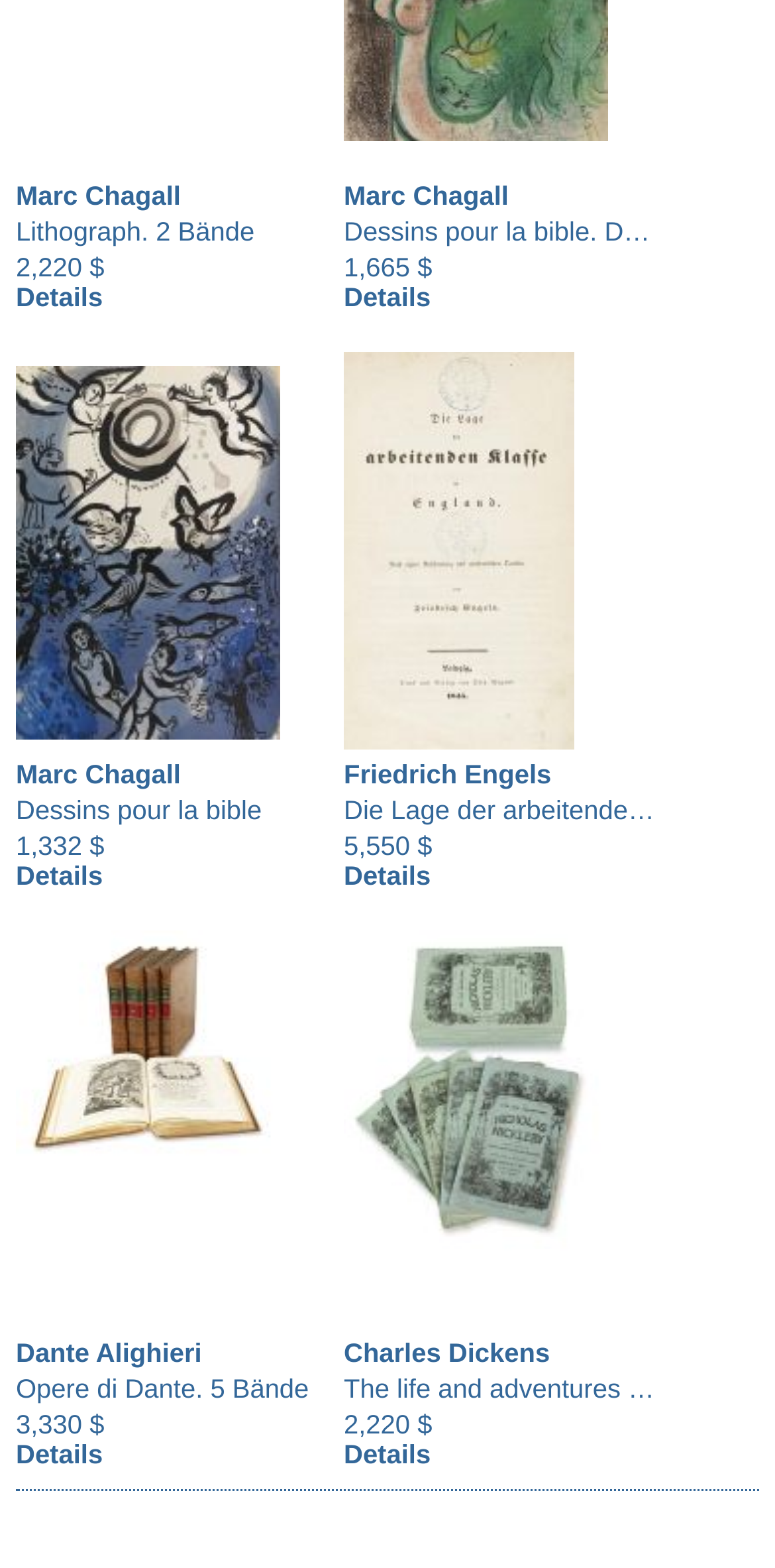Please identify the bounding box coordinates of the element I should click to complete this instruction: 'View Marc Chagall's biography'. The coordinates should be given as four float numbers between 0 and 1, like this: [left, top, right, bottom].

[0.021, 0.485, 0.233, 0.504]